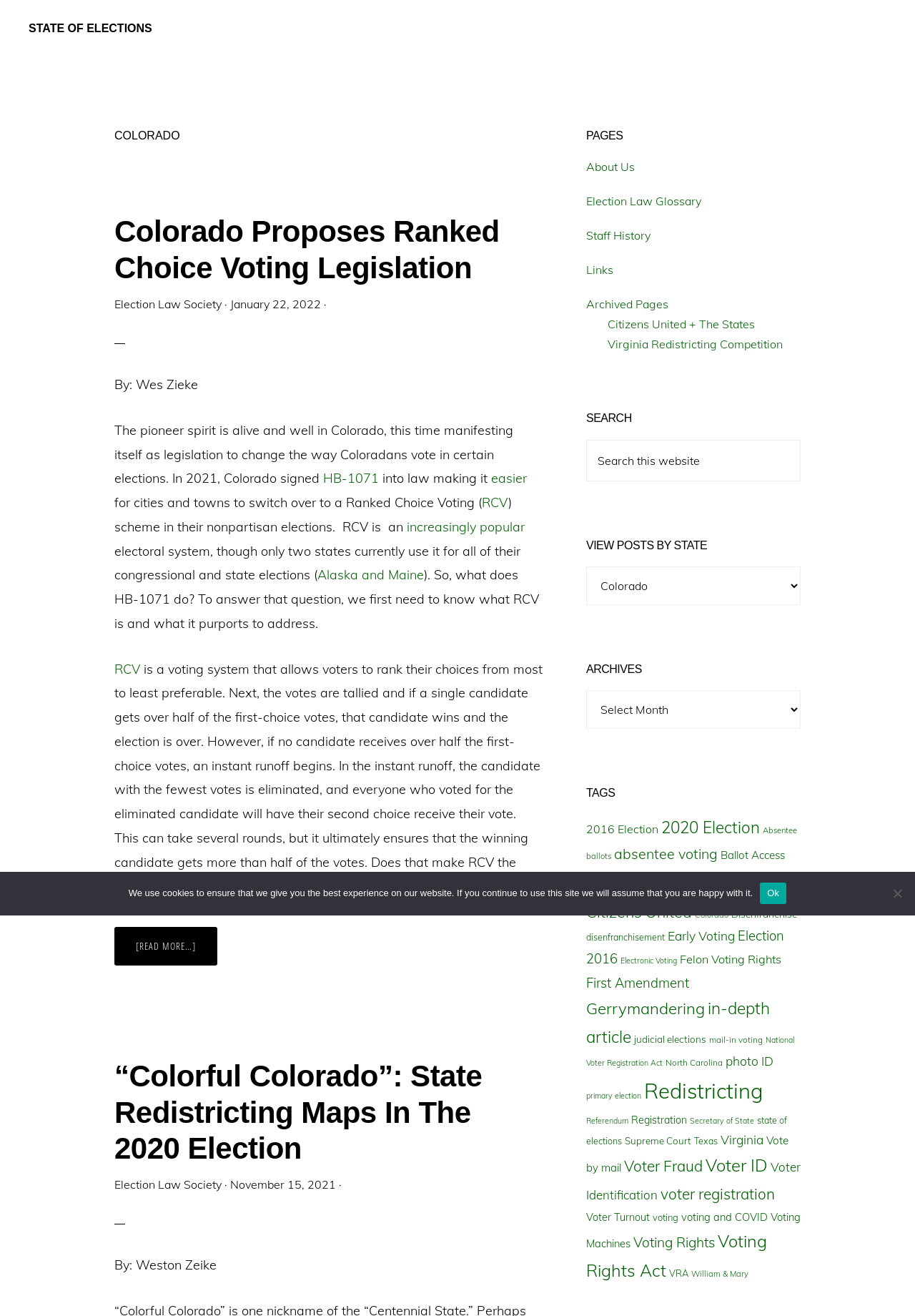Identify and provide the bounding box for the element described by: "State of Elections".

[0.031, 0.017, 0.166, 0.026]